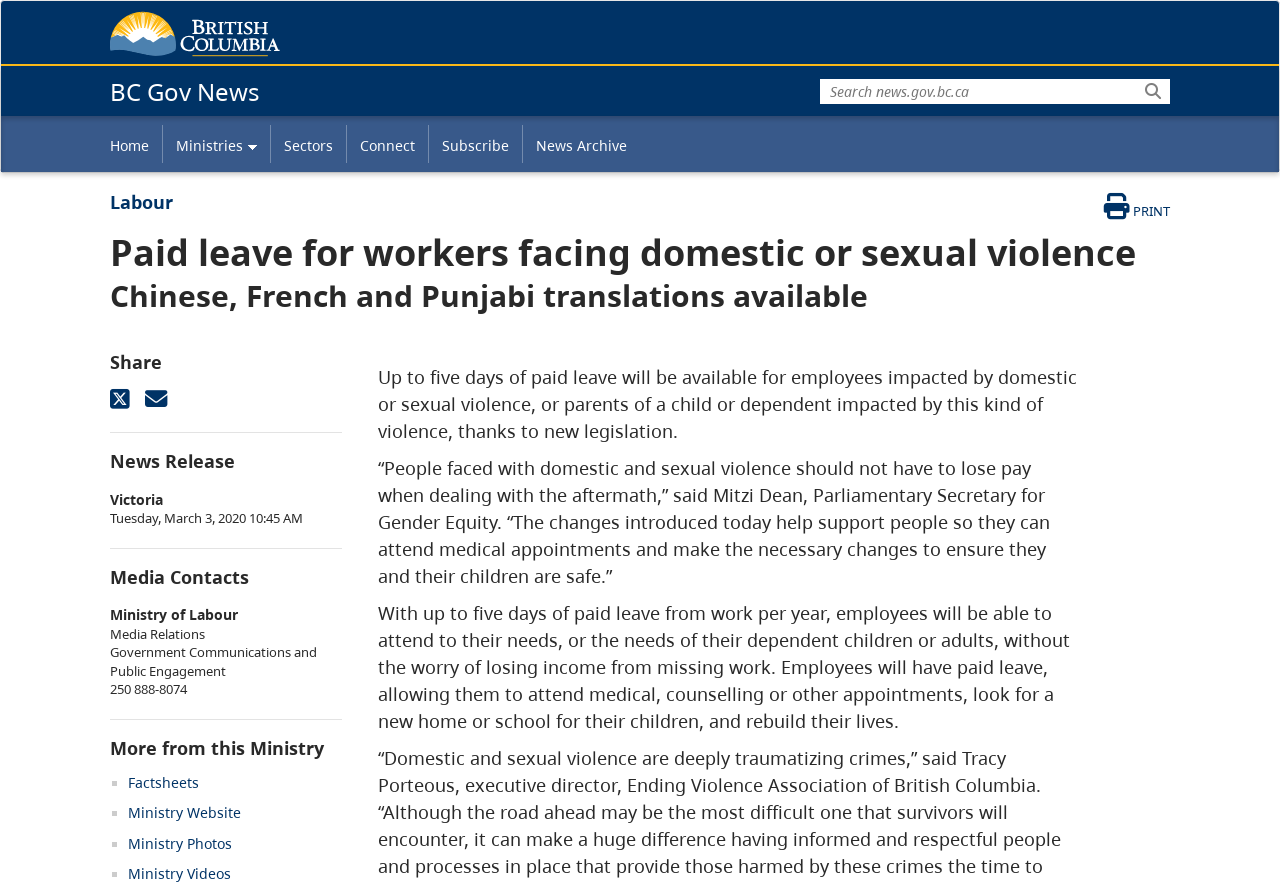Please provide the bounding box coordinates for the element that needs to be clicked to perform the following instruction: "Go to the Government of B.C. website". The coordinates should be given as four float numbers between 0 and 1, i.e., [left, top, right, bottom].

[0.086, 0.012, 0.219, 0.064]